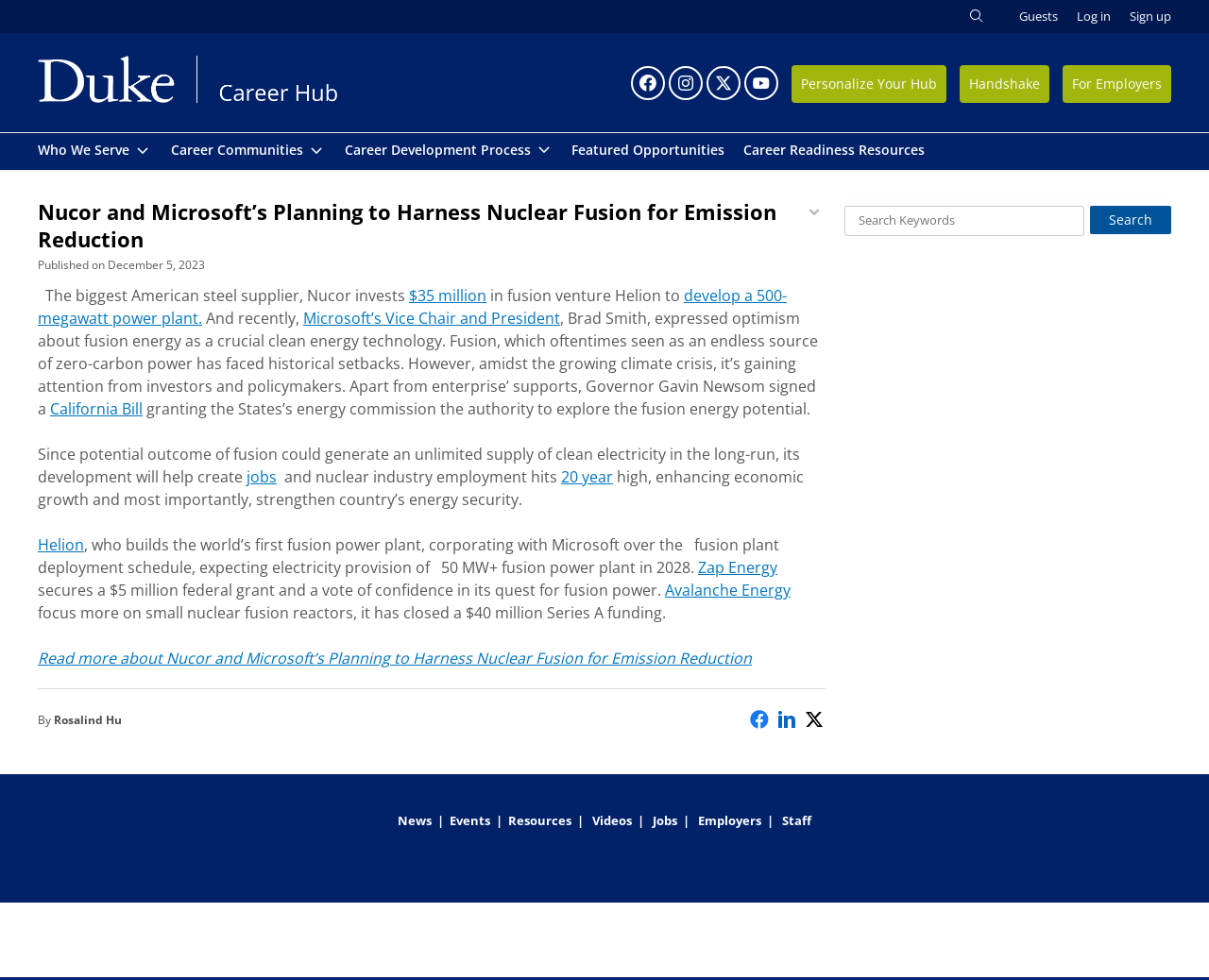Answer succinctly with a single word or phrase:
Who is the author of the article?

Rosalind Hu